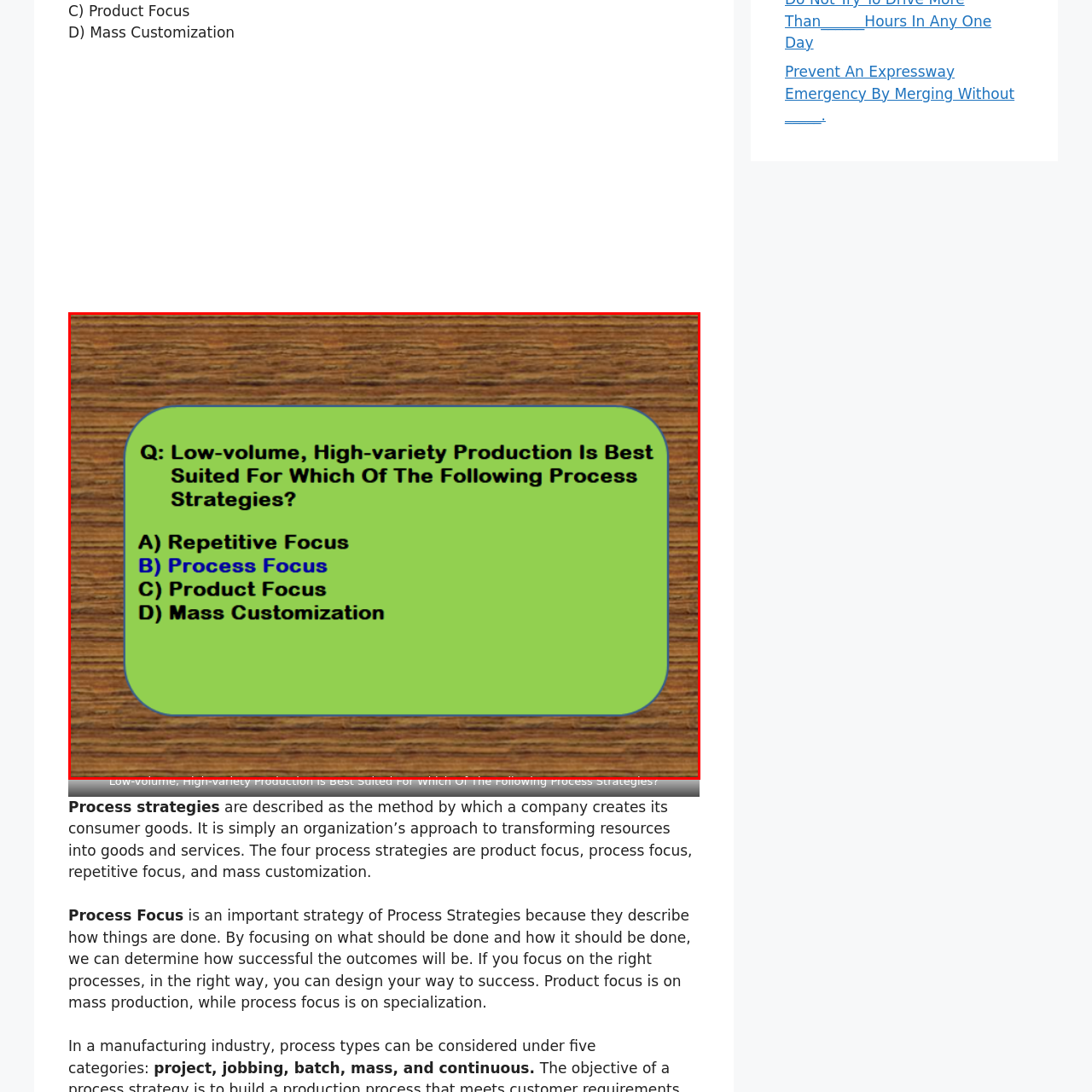What is the color of the box containing the text?
Examine the image inside the red bounding box and give an in-depth answer to the question, using the visual evidence provided.

The text is prominently displayed on a green box, making it easy to read and draw attention to the important details of the question and choices.